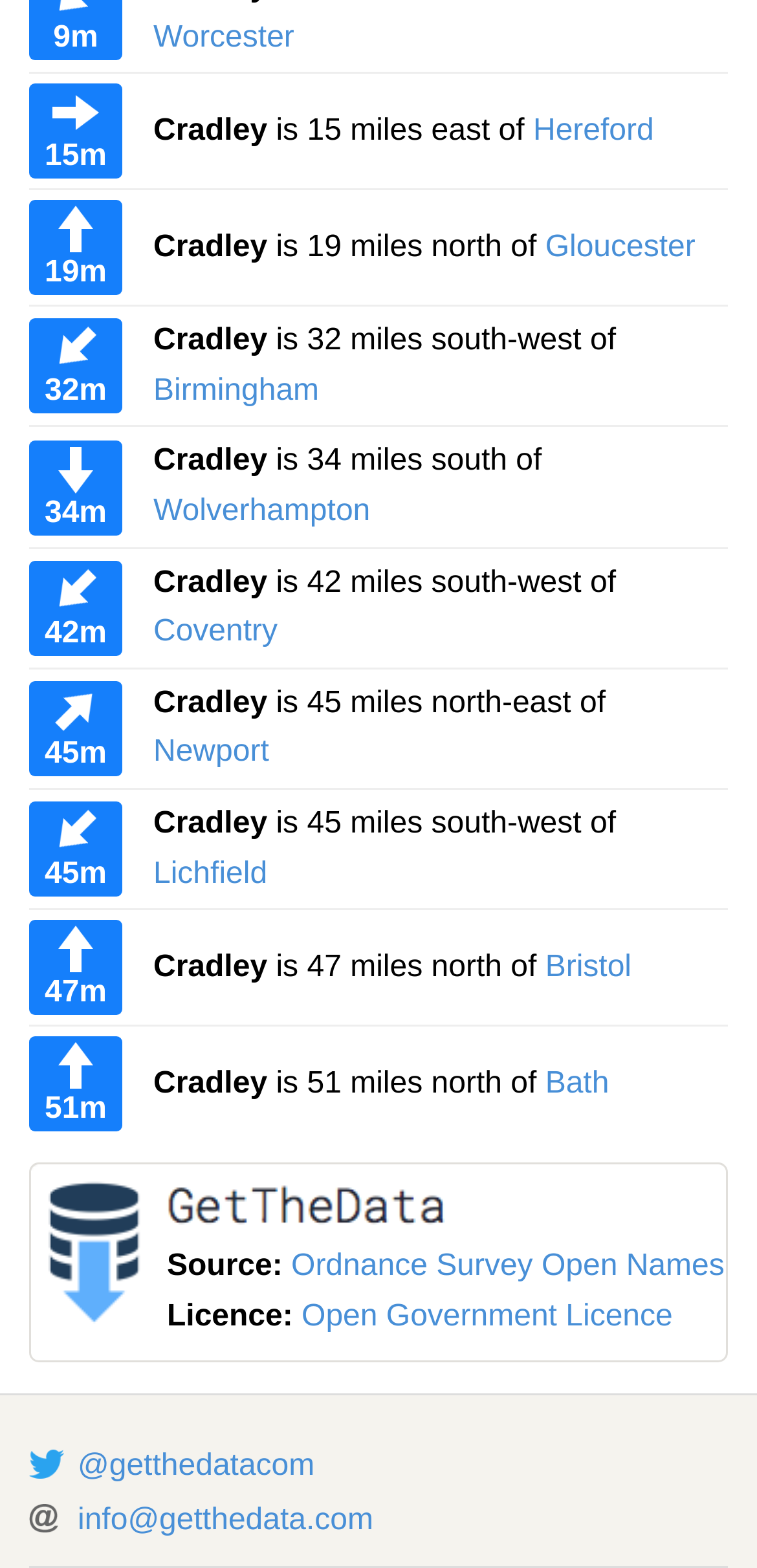Review the image closely and give a comprehensive answer to the question: What is the distance from Cradley to Worcester?

Based on the webpage, I found a StaticText element with the text '9m' next to a link element with the text 'Worcester', indicating that Cradley is 9 miles from Worcester.